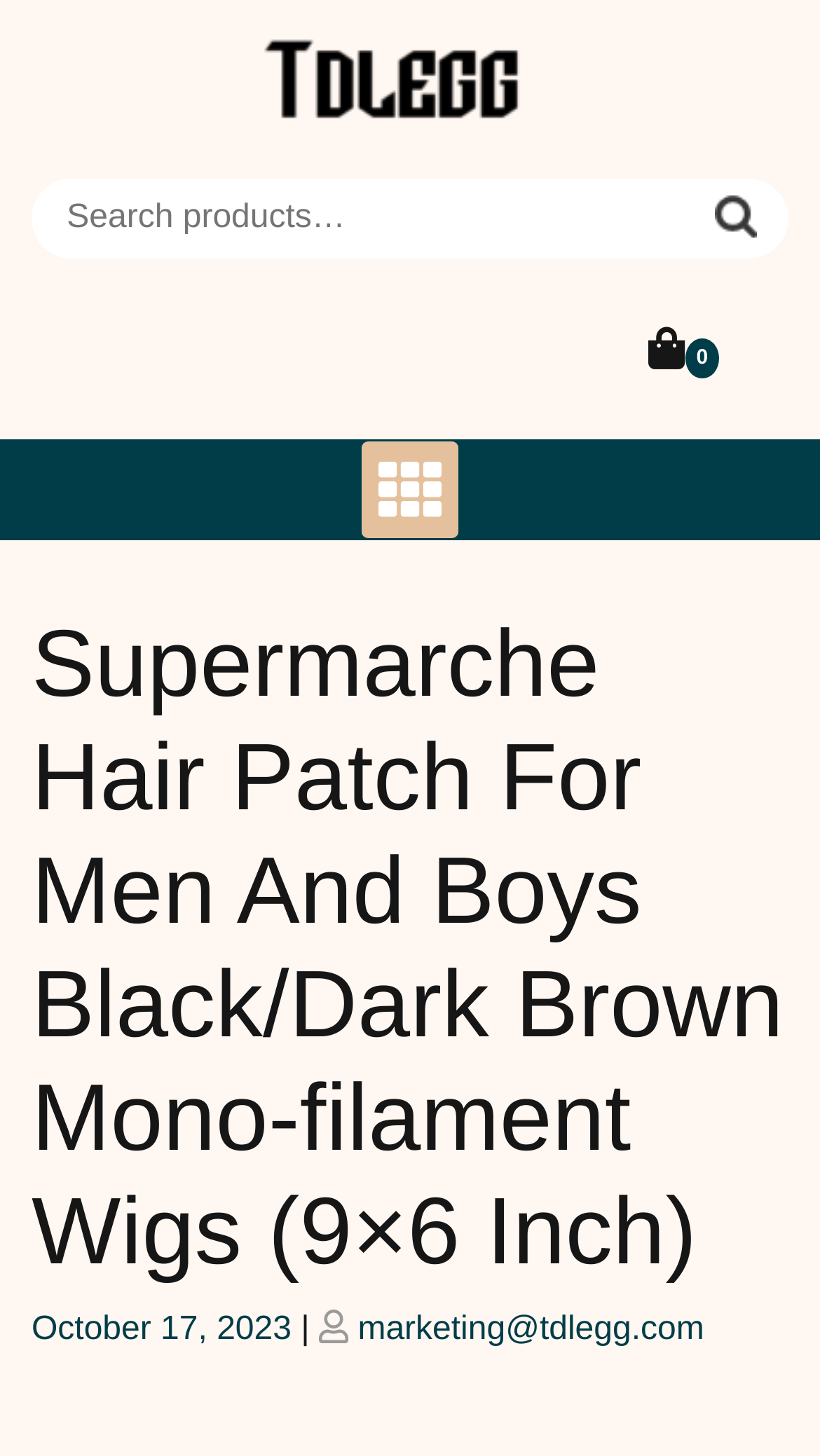Find the primary header on the webpage and provide its text.

Supermarche Hair Patch For Men And Boys Black/Dark Brown Mono-filament Wigs (9×6 Inch)